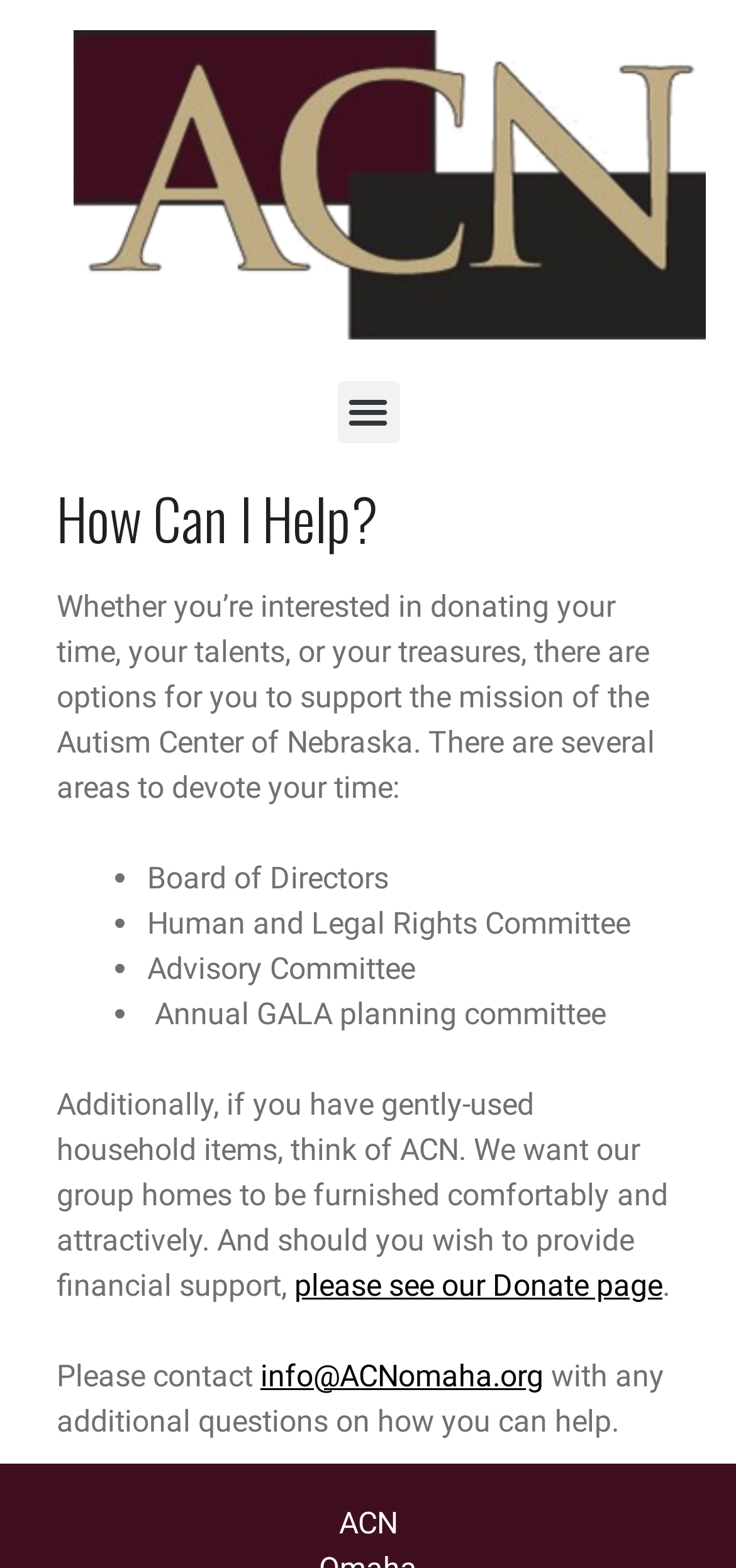Please give a concise answer to this question using a single word or phrase: 
Who to contact for additional questions?

info@ACNomaha.org